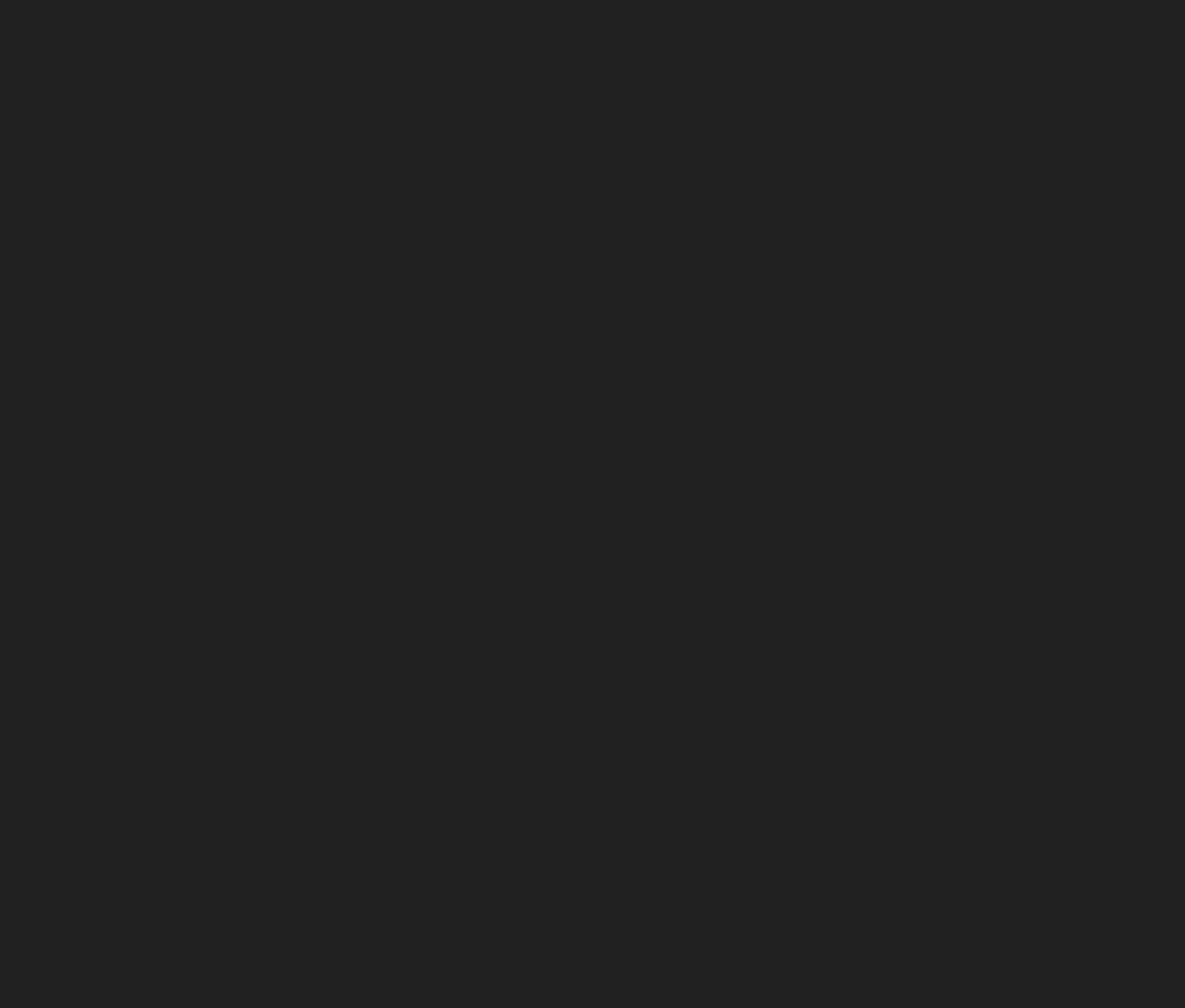What is the location mentioned at the bottom of the webpage?
Please respond to the question with a detailed and informative answer.

At the bottom of the webpage, there is a section with contact information. The location is mentioned as 'Kelowna, BC - Vernon, BC' at [0.695, 0.91, 0.816, 0.923].